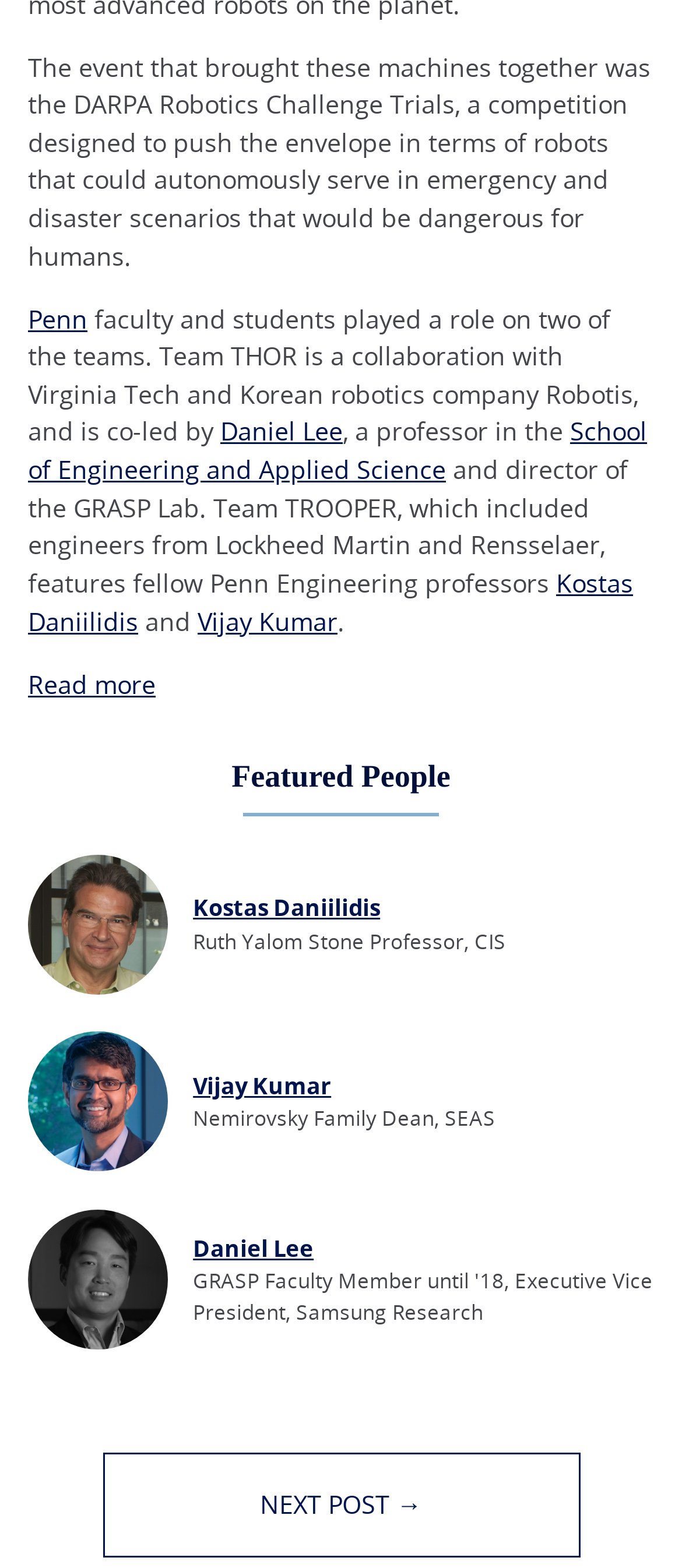Could you highlight the region that needs to be clicked to execute the instruction: "Read more about the DARPA Robotics Challenge Trials"?

[0.041, 0.425, 0.228, 0.447]